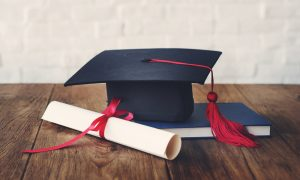Respond to the question below with a single word or phrase:
What secures the rolled parchment diploma?

A red ribbon